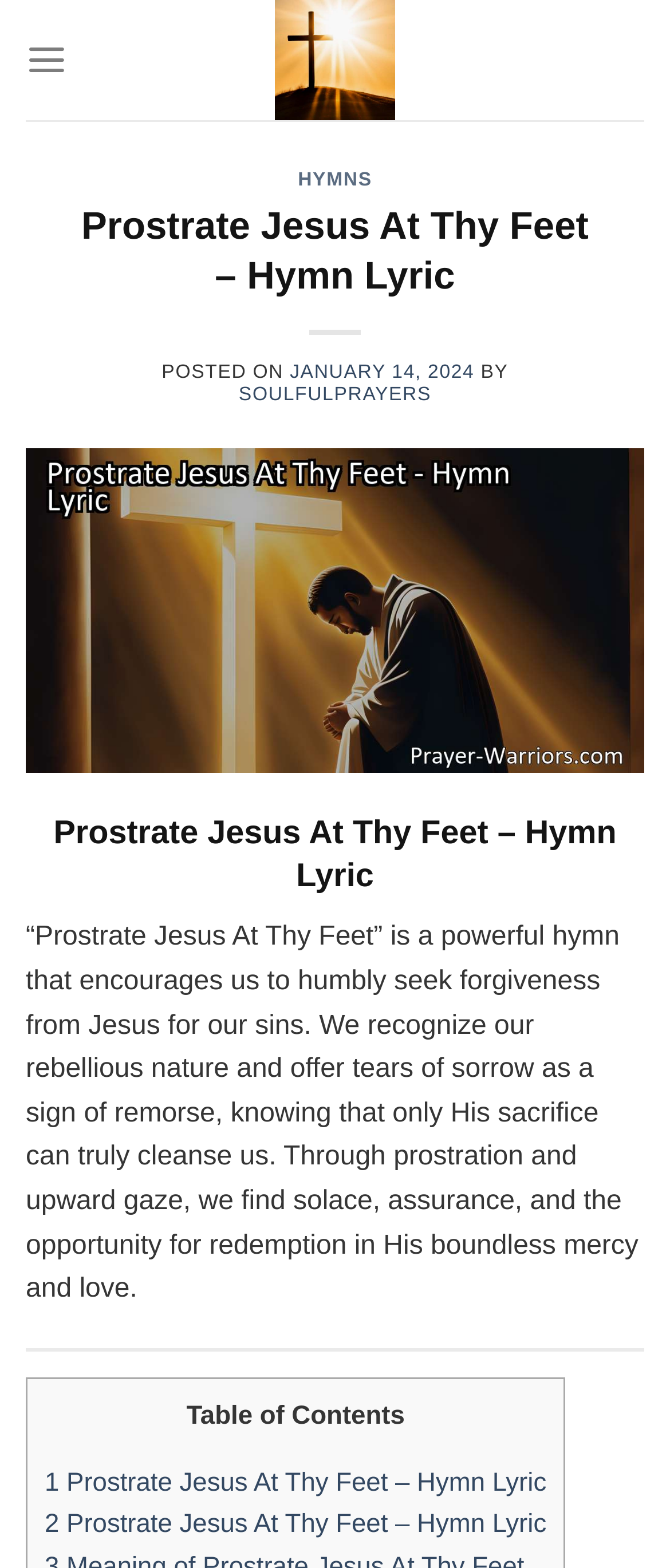Highlight the bounding box of the UI element that corresponds to this description: "January 14, 2024June 6, 2024".

[0.433, 0.231, 0.708, 0.244]